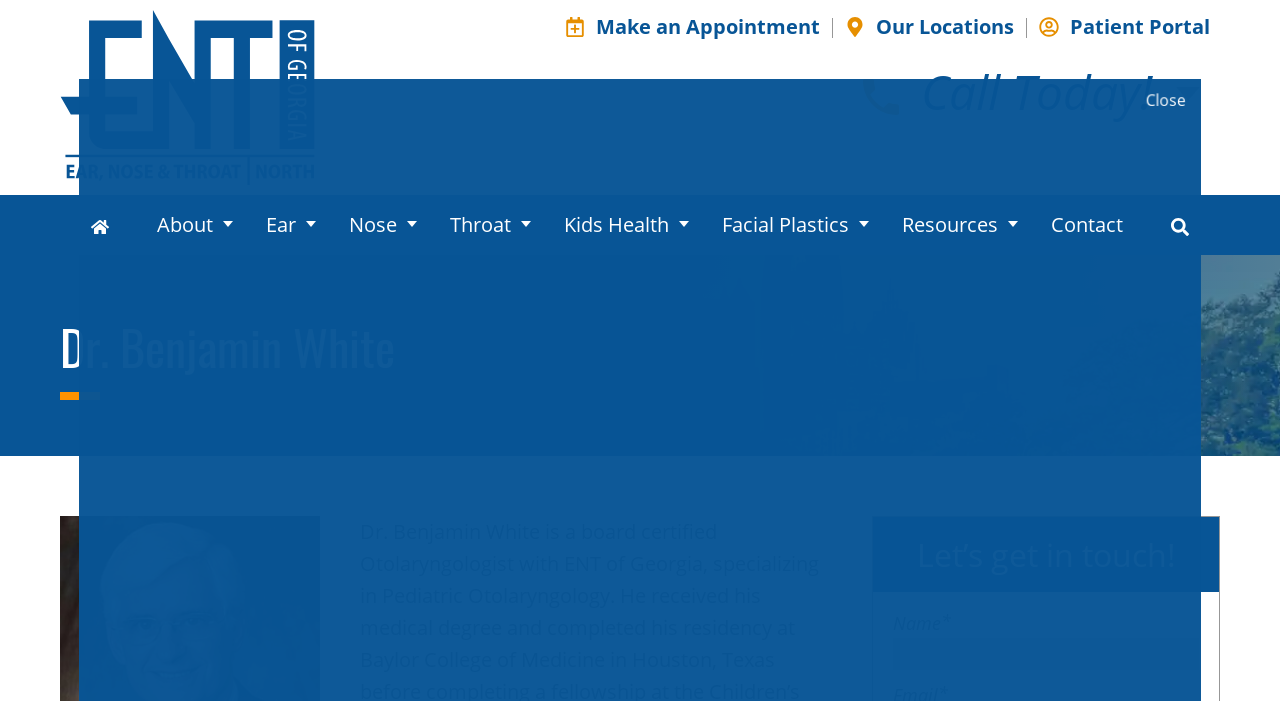Create a detailed summary of all the visual and textual information on the webpage.

The webpage is about ENT of Georgia, a local provider for ear, nose, and throat services. At the top left corner, there is a link to the ENT of Georgia North home page, accompanied by an image. To the right of this link, there are three more links: "Make an Appointment", "Our Locations", and "Patient Portal". 

Below these links, there is a button labeled "Open phone directory" with a popup menu. The button is accompanied by an image and a static text "Call Today!". 

A horizontal menubar is located in the middle of the page, with seven menu items: "About", "Ear", "Nose", "Throat", "Kids Health", "Facial Plastics", and "Resources". Each menu item has a popup menu. The menubar also includes a link to "Contact" and a menu item labeled "Search", which has an image and a popup menu.

Below the menubar, there is a heading that reads "Dr. Benjamin White". 

At the bottom of the page, there is another heading that says "Let’s get in touch!". Below this heading, there are two static texts: "Name" and "*". A required textbox labeled "Name*" is located to the right of these static texts.